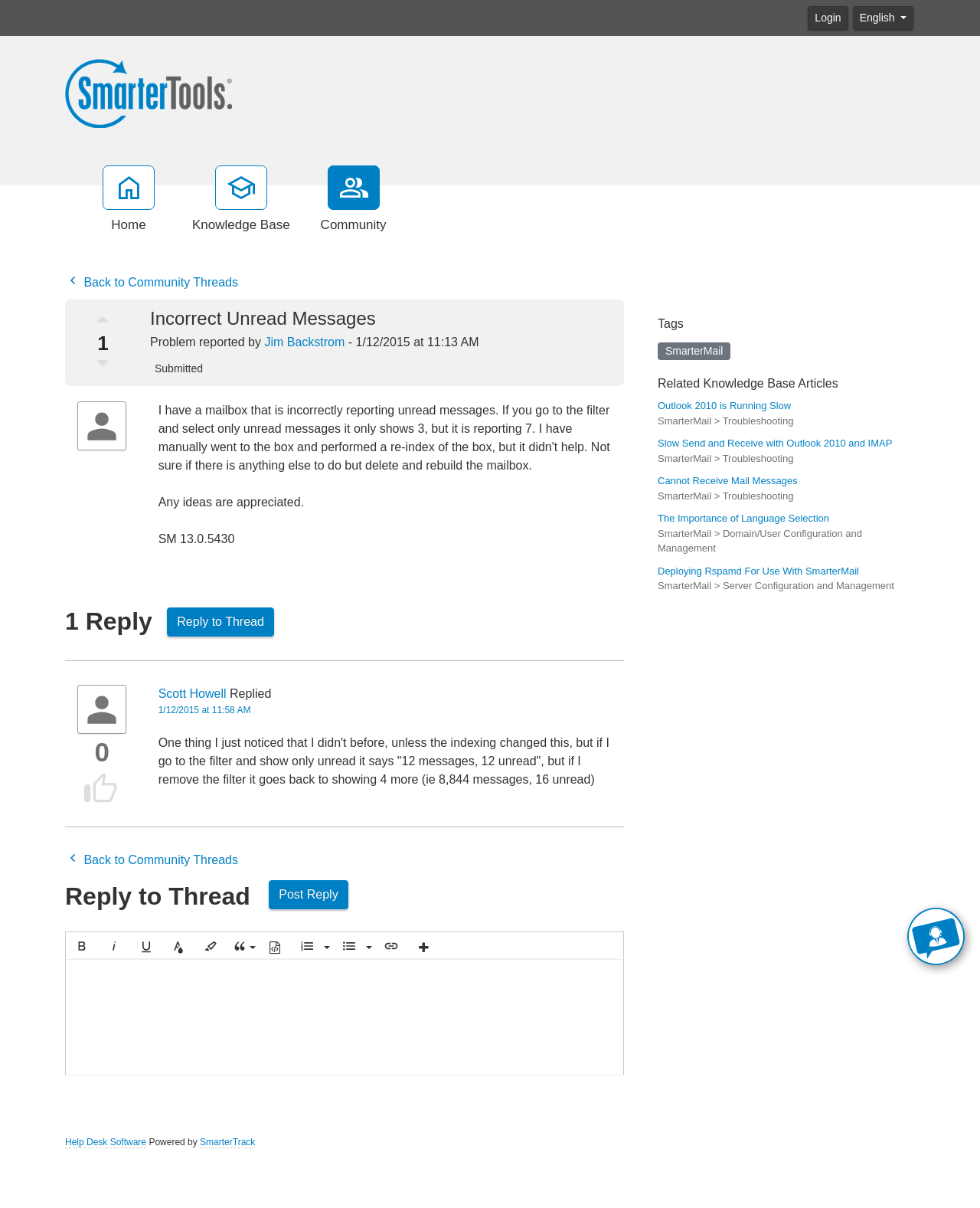What is the name of the help desk software powered by?
Could you please answer the question thoroughly and with as much detail as possible?

I found the name of the help desk software powered by by looking at the footer section and the text 'Powered by SmarterTrack'.